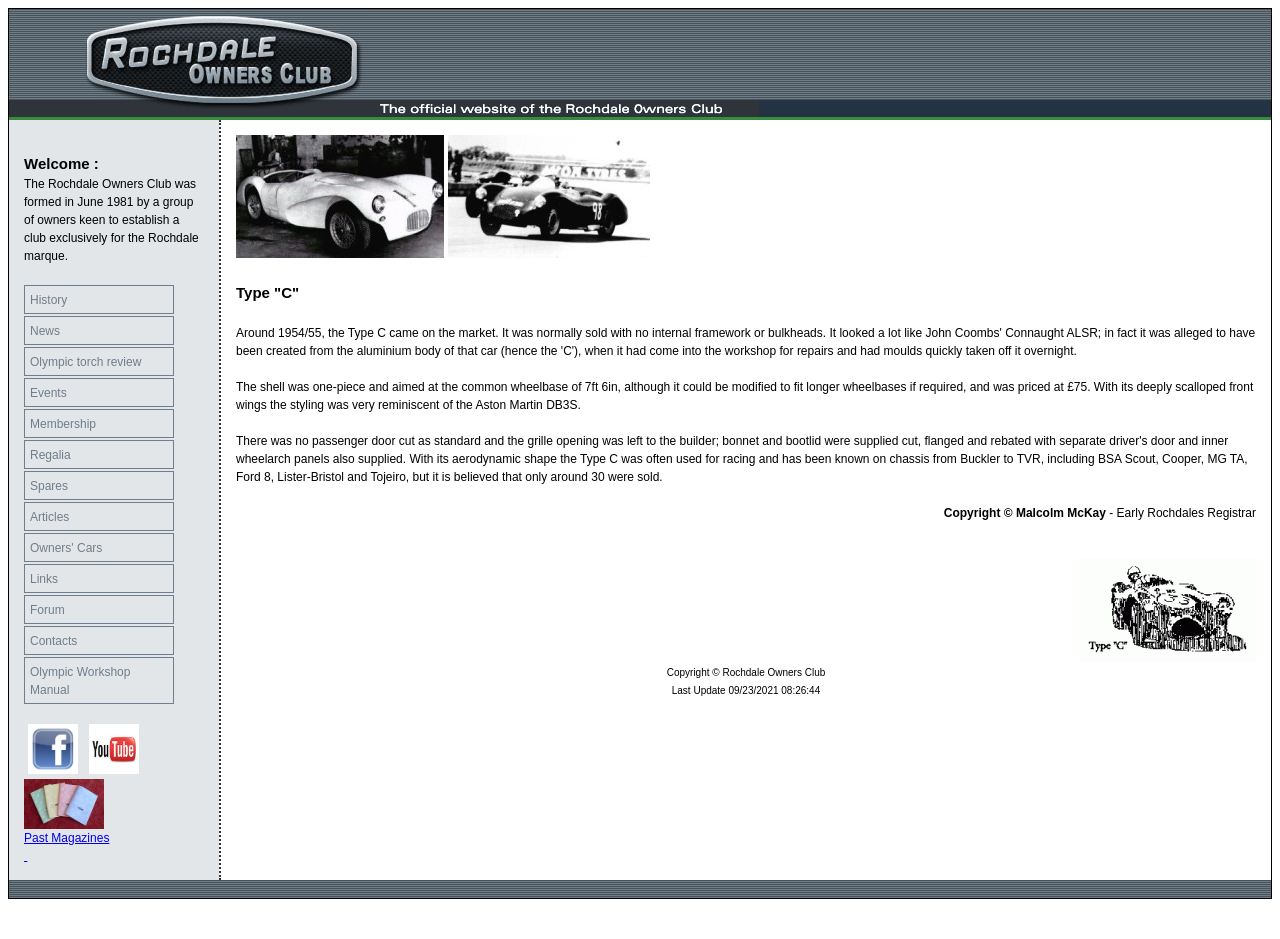Please provide the bounding box coordinates for the UI element as described: "Olympic Workshop Manual". The coordinates must be four floats between 0 and 1, represented as [left, top, right, bottom].

[0.019, 0.7, 0.136, 0.75]